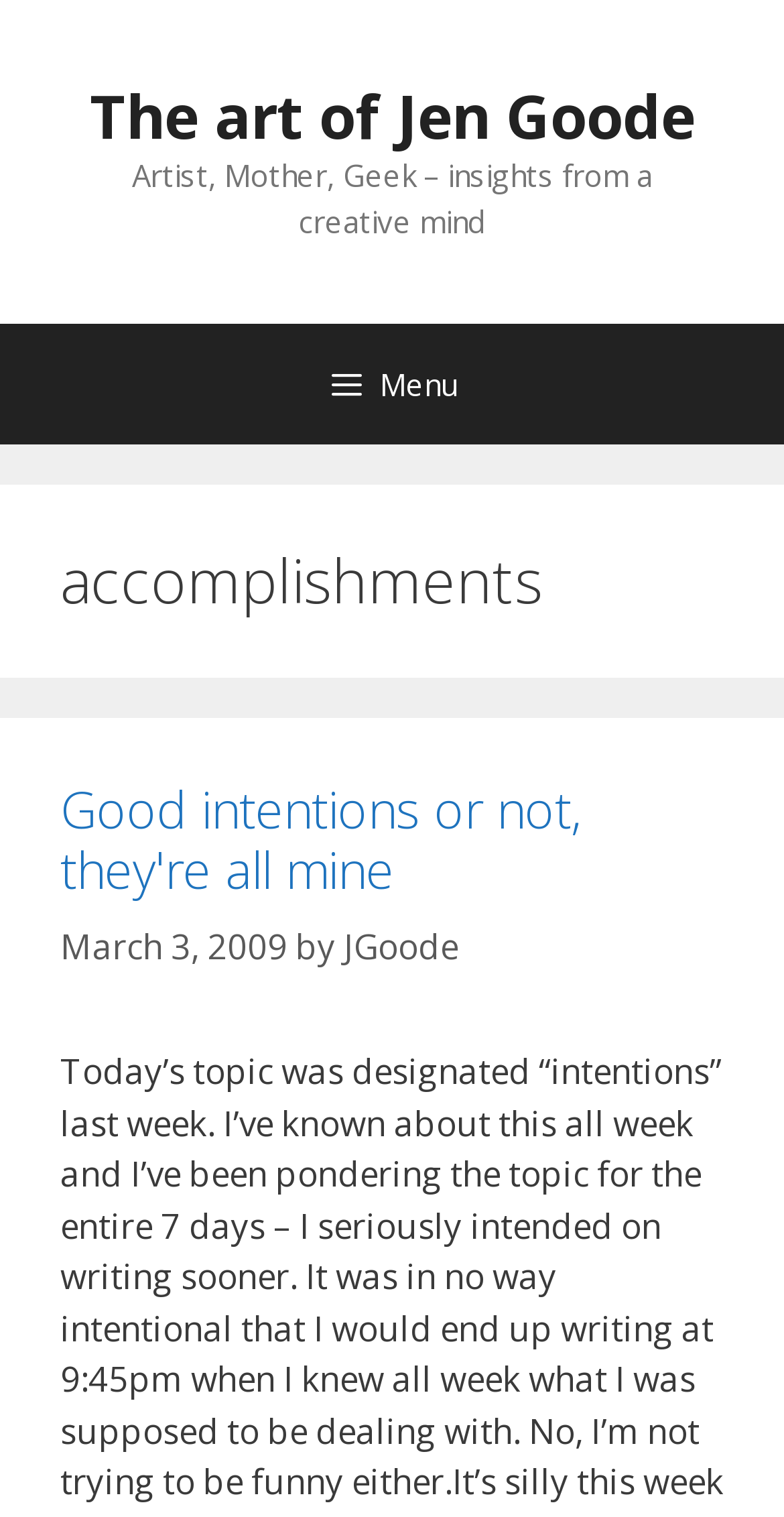Using the provided description The art of Jen Goode, find the bounding box coordinates for the UI element. Provide the coordinates in (top-left x, top-left y, bottom-right x, bottom-right y) format, ensuring all values are between 0 and 1.

[0.114, 0.049, 0.886, 0.103]